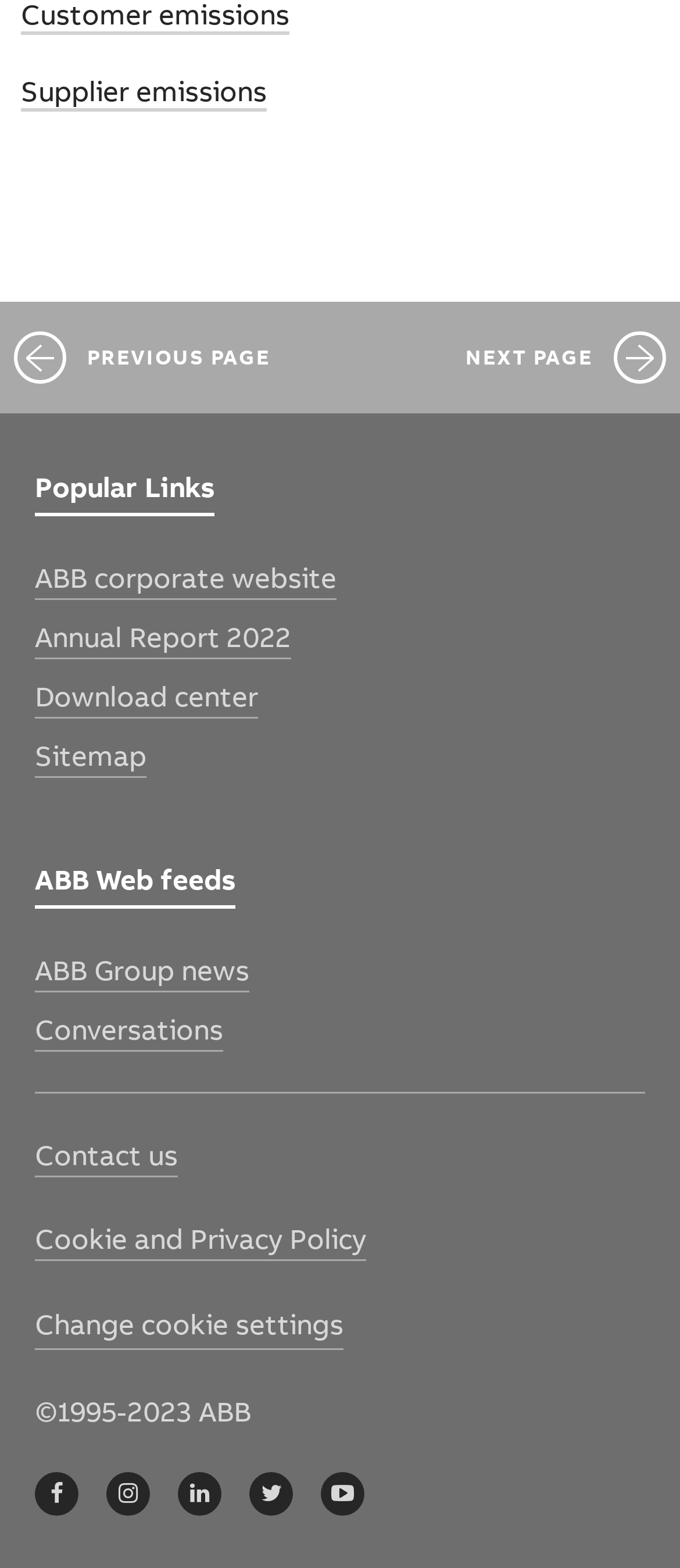Identify the bounding box coordinates of the clickable region required to complete the instruction: "Change cookie settings". The coordinates should be given as four float numbers within the range of 0 and 1, i.e., [left, top, right, bottom].

[0.051, 0.83, 0.505, 0.861]